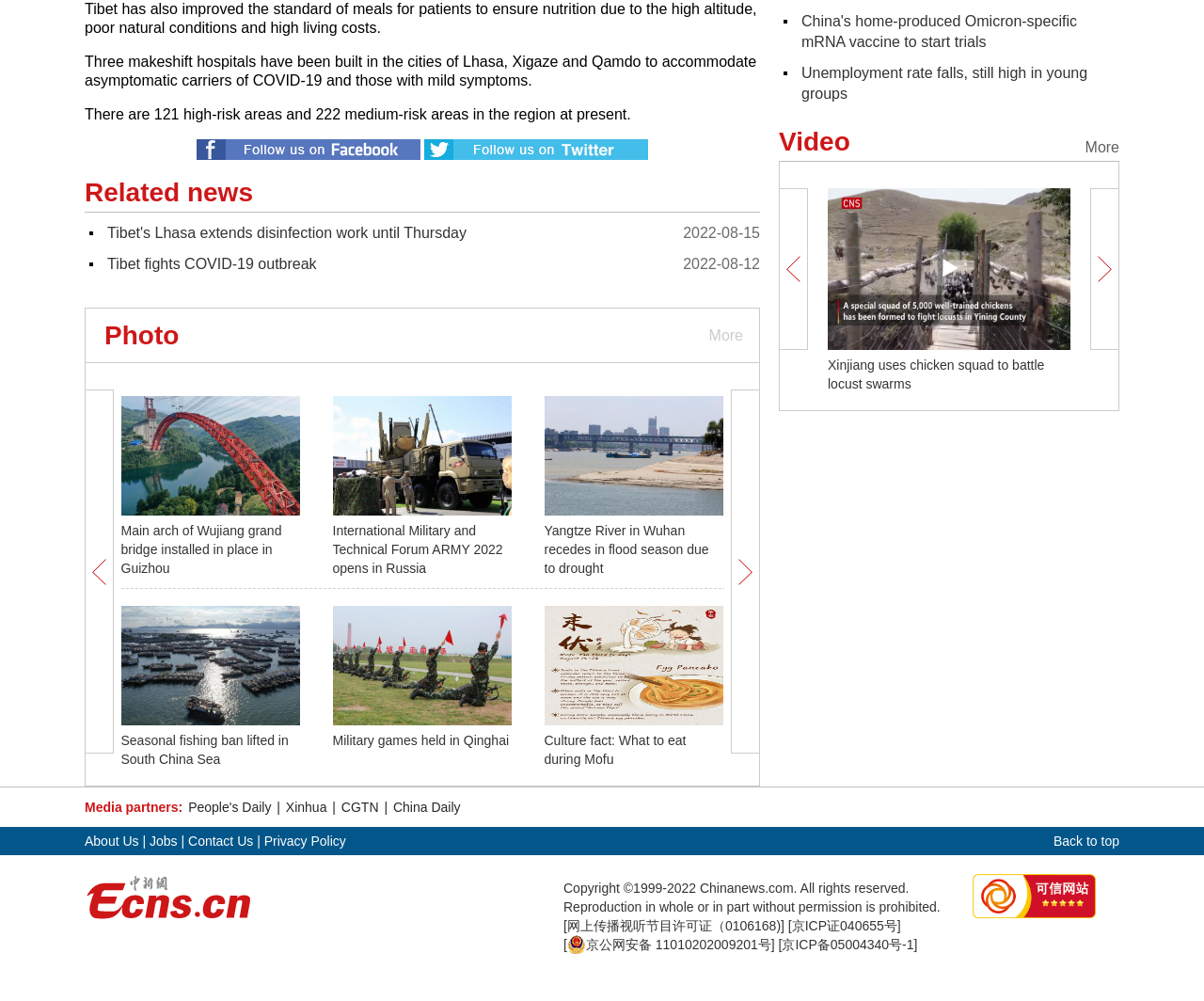Highlight the bounding box of the UI element that corresponds to this description: "Tibet fights COVID-19 outbreak".

[0.089, 0.256, 0.263, 0.272]